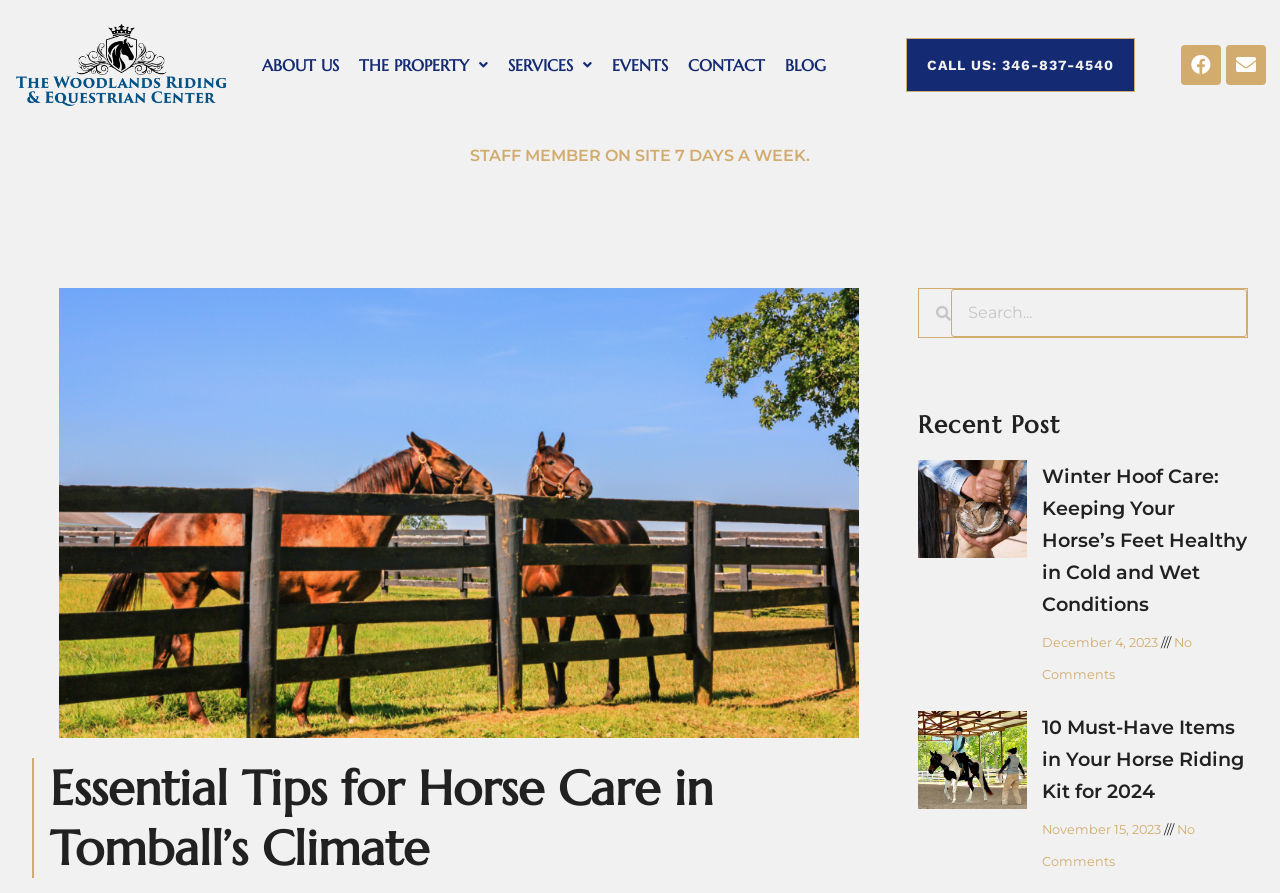Look at the image and answer the question in detail:
How often is the staff available on site?

The static text 'STAFF MEMBER ON SITE 7 DAYS A WEEK' explicitly states that the staff is available on site 7 days a week.